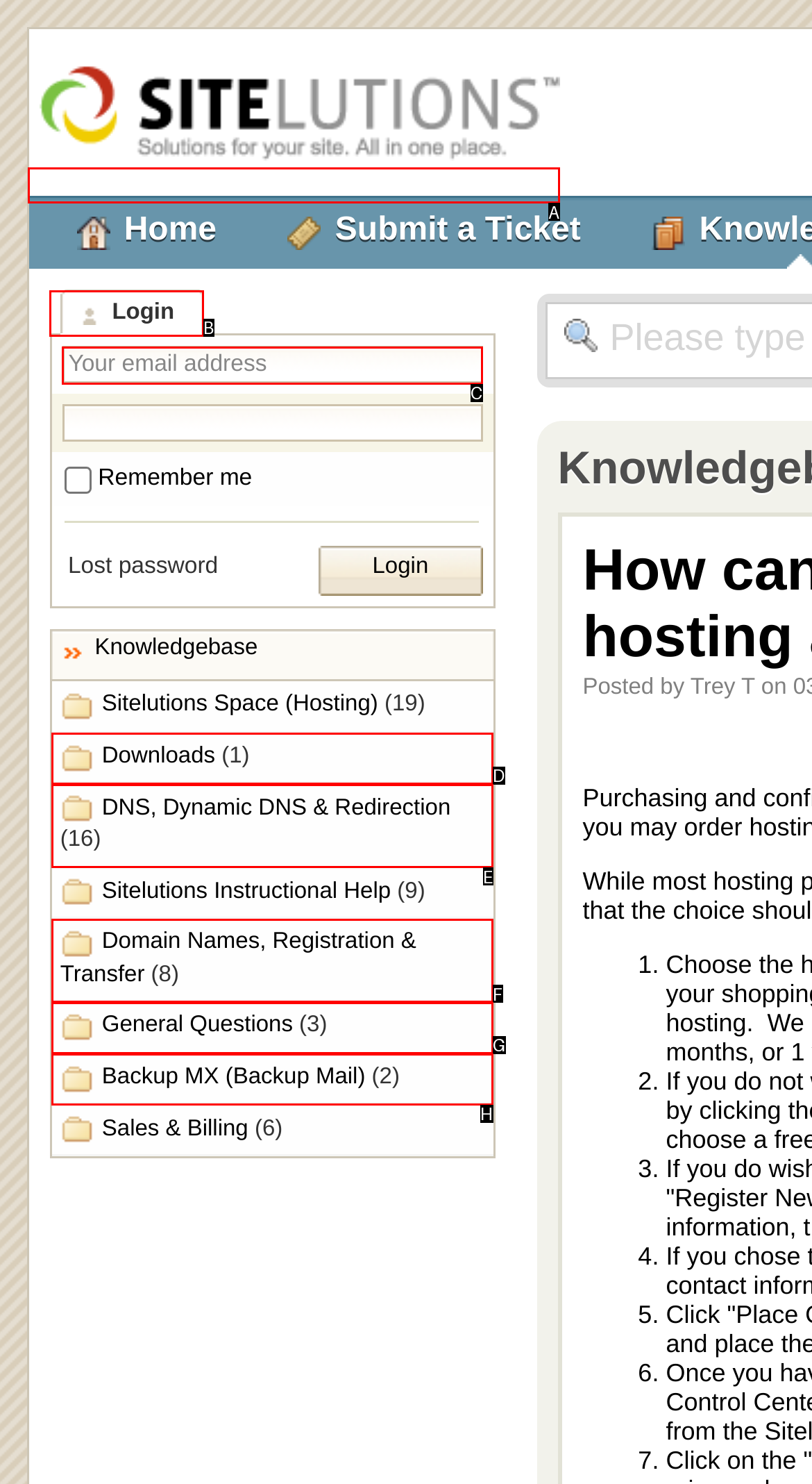Determine the right option to click to perform this task: Click the Kayako Resolve Logo
Answer with the correct letter from the given choices directly.

A